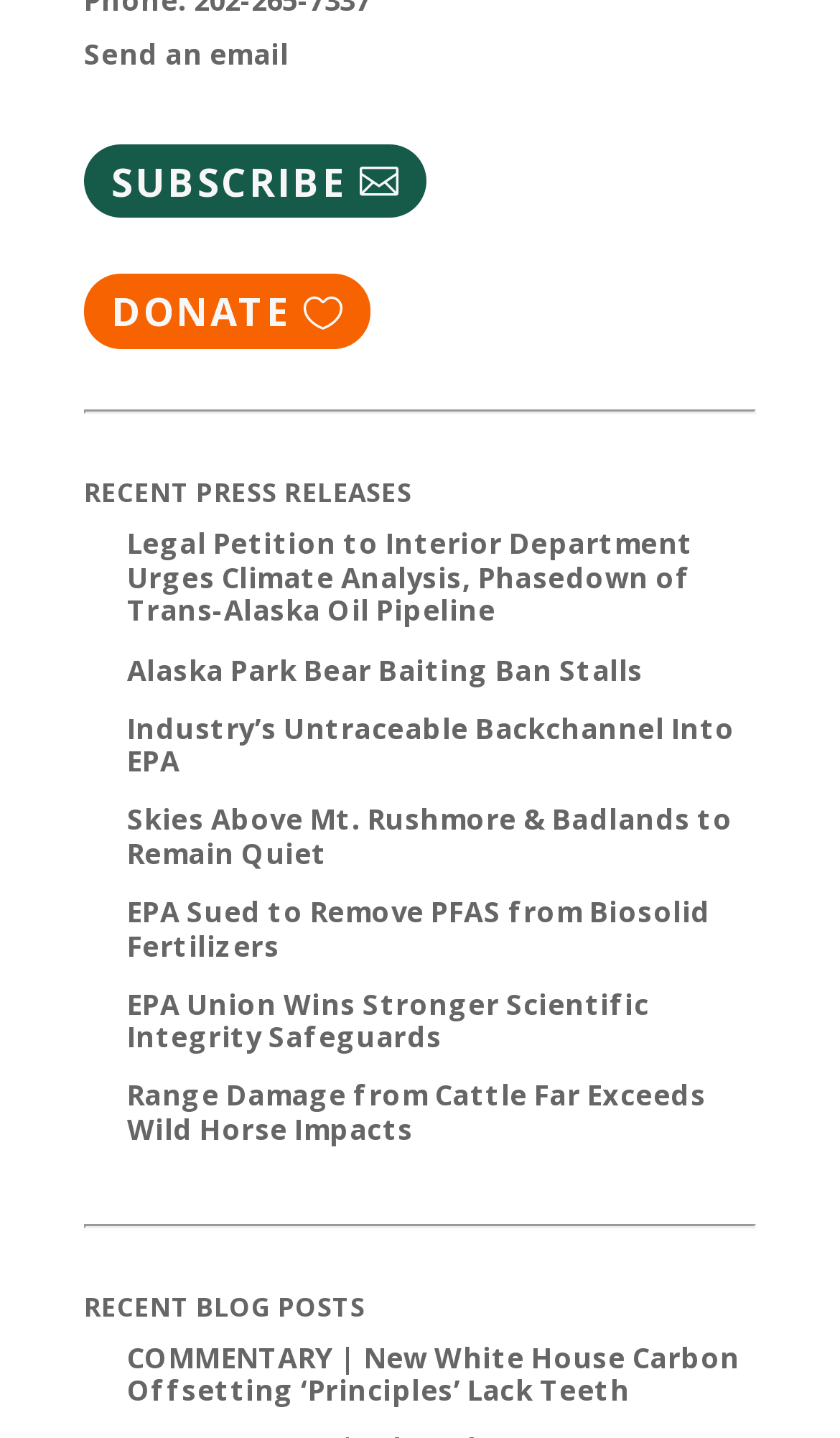Answer the question in a single word or phrase:
How many blog posts are listed?

2